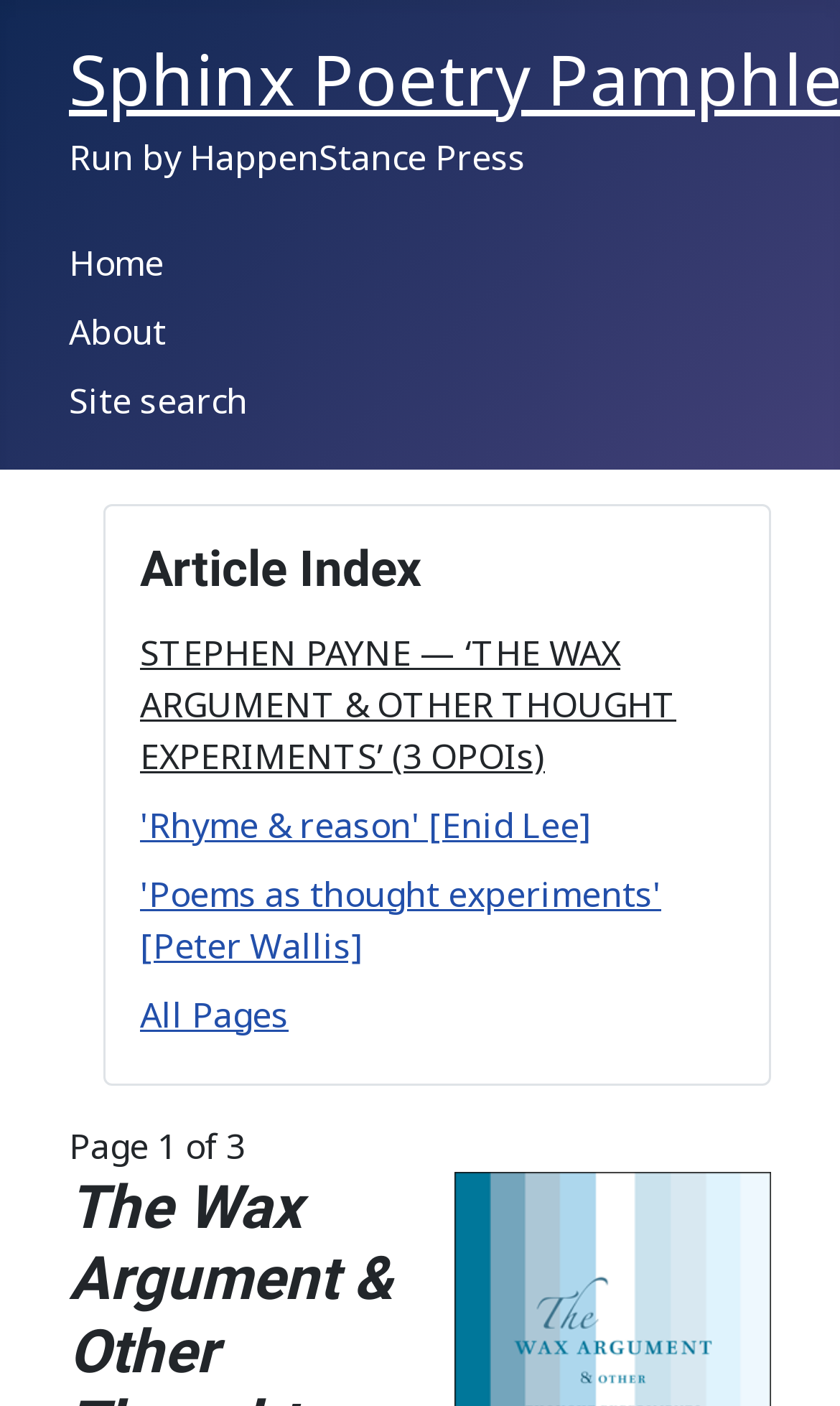Generate the text content of the main heading of the webpage.

The Wax Argument & Other Thought Experiments, Stephen Payne 